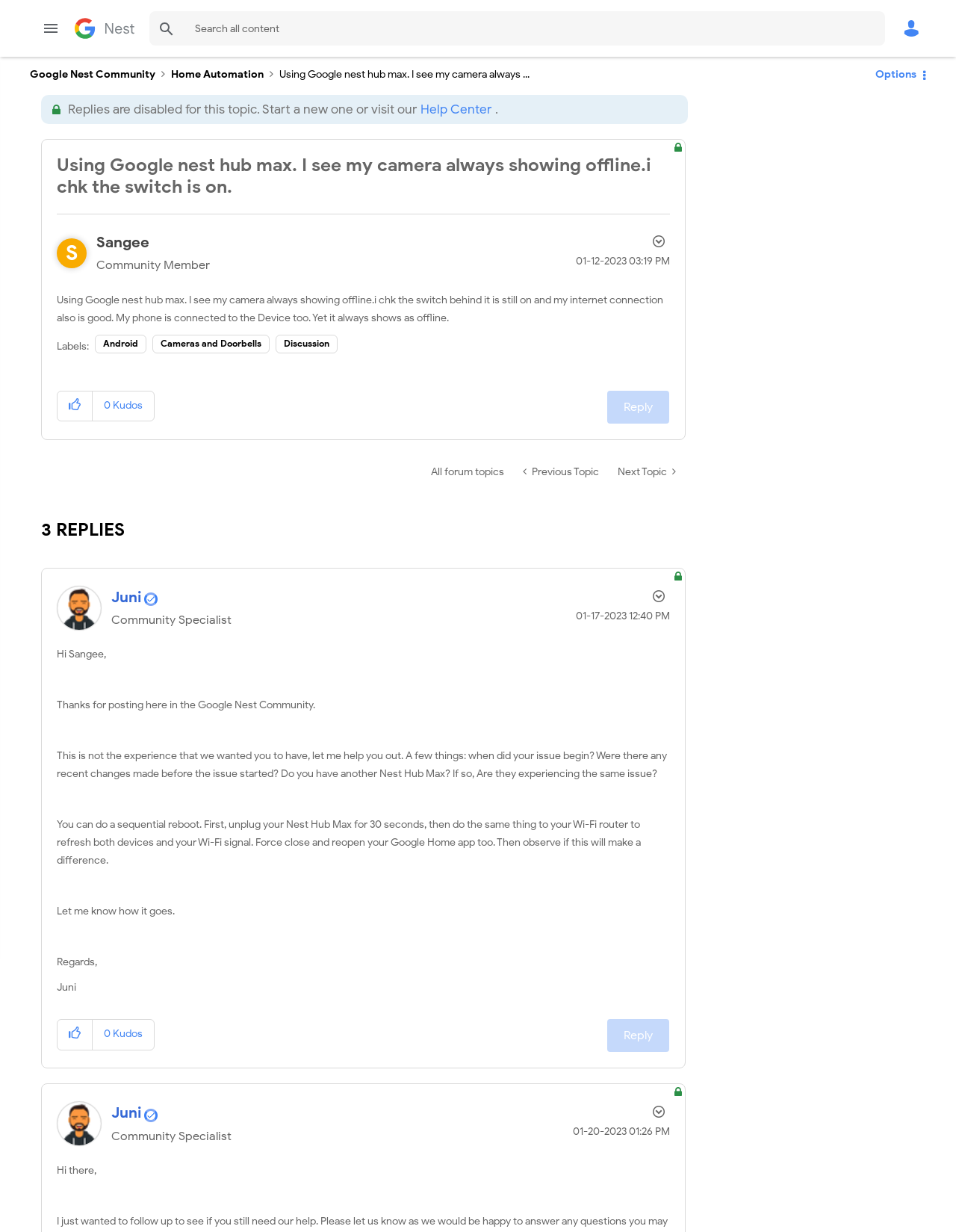Pinpoint the bounding box coordinates of the element that must be clicked to accomplish the following instruction: "Search for a topic". The coordinates should be in the format of four float numbers between 0 and 1, i.e., [left, top, right, bottom].

[0.156, 0.01, 0.192, 0.038]